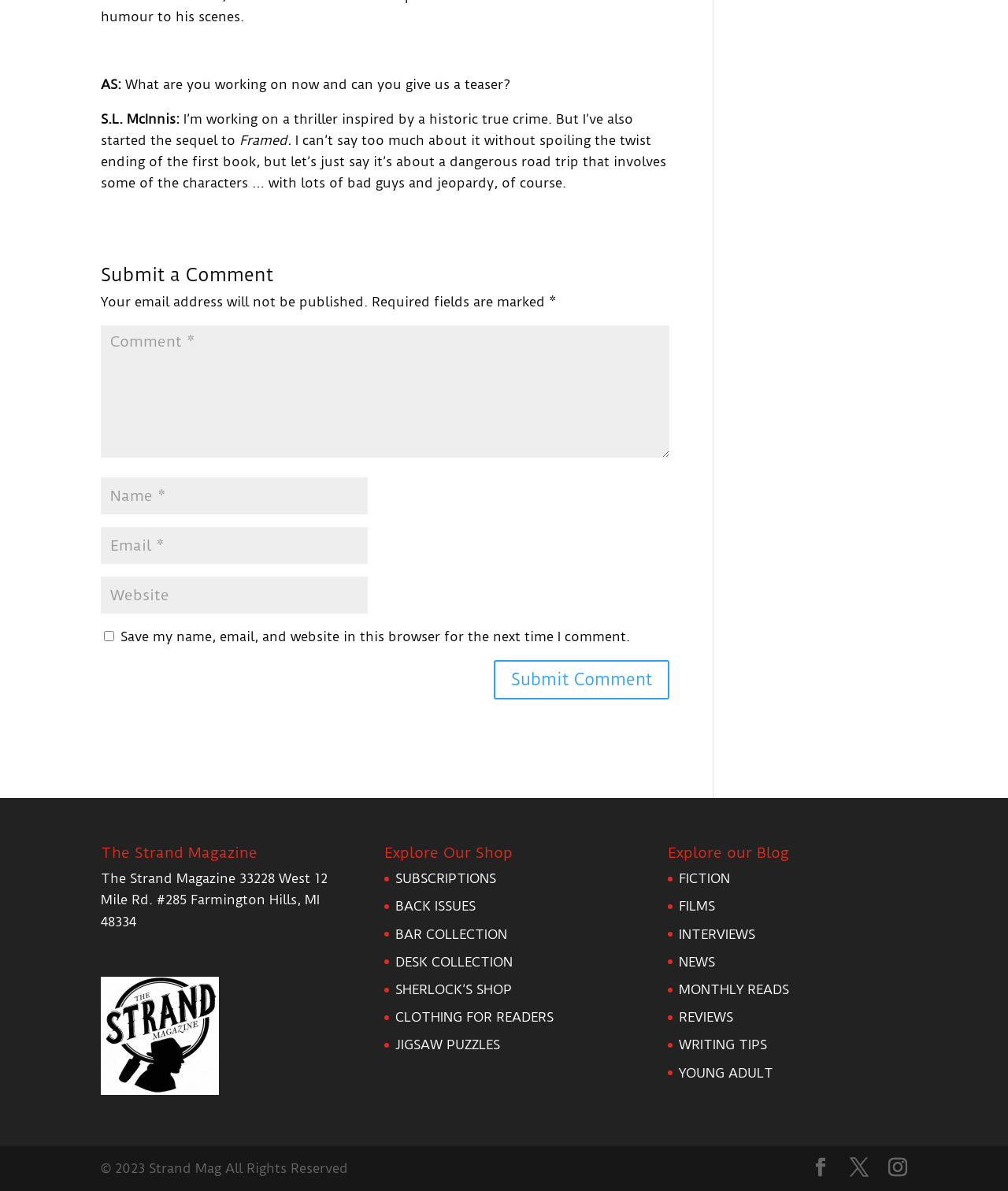What is the name of the magazine?
Based on the screenshot, provide your answer in one word or phrase.

The Strand Magazine